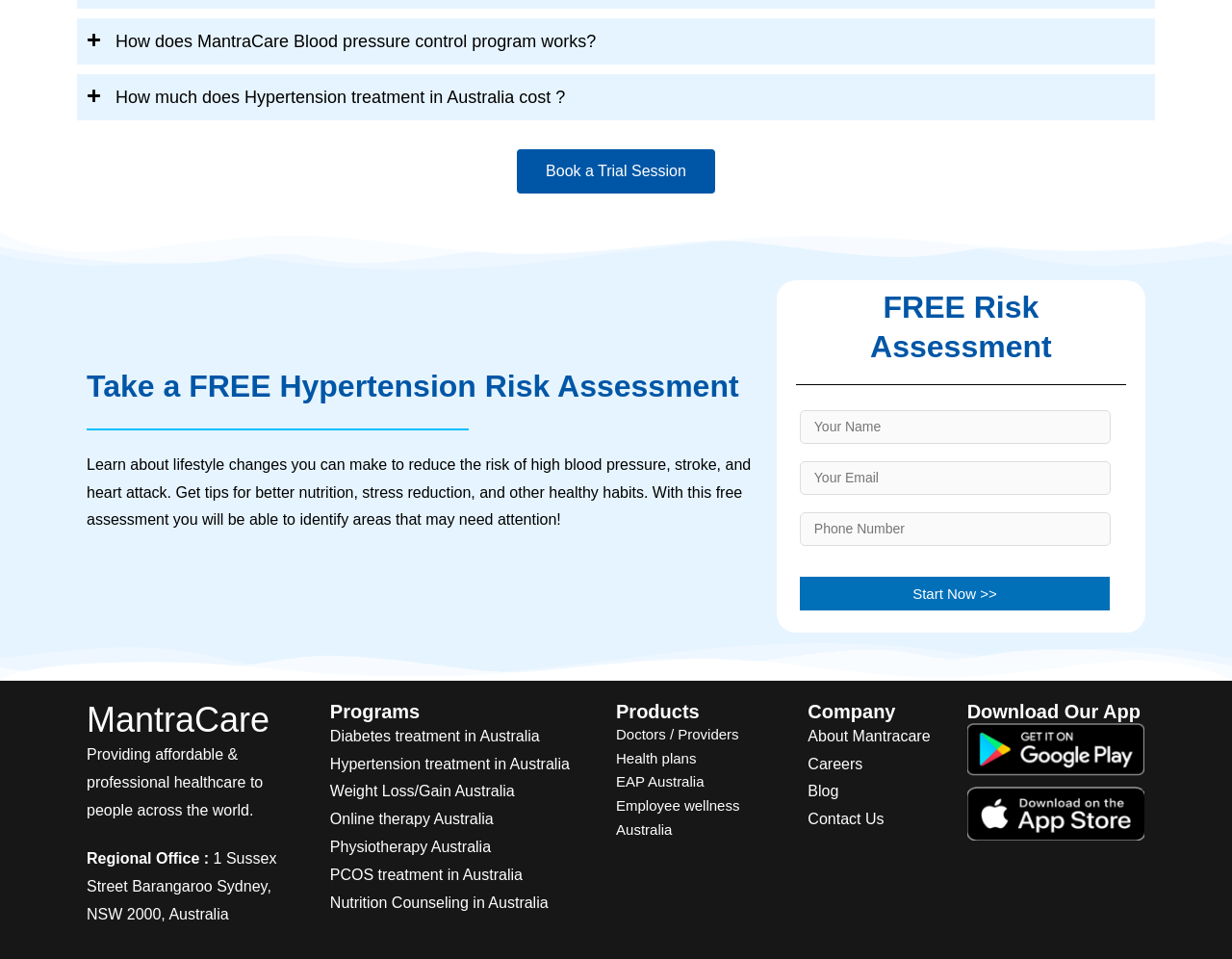Analyze the image and answer the question with as much detail as possible: 
What is the name of the healthcare provider?

I found the answer by looking at the heading element with the text 'MantraCare' which is located at the top of the webpage, indicating that it is the name of the healthcare provider.